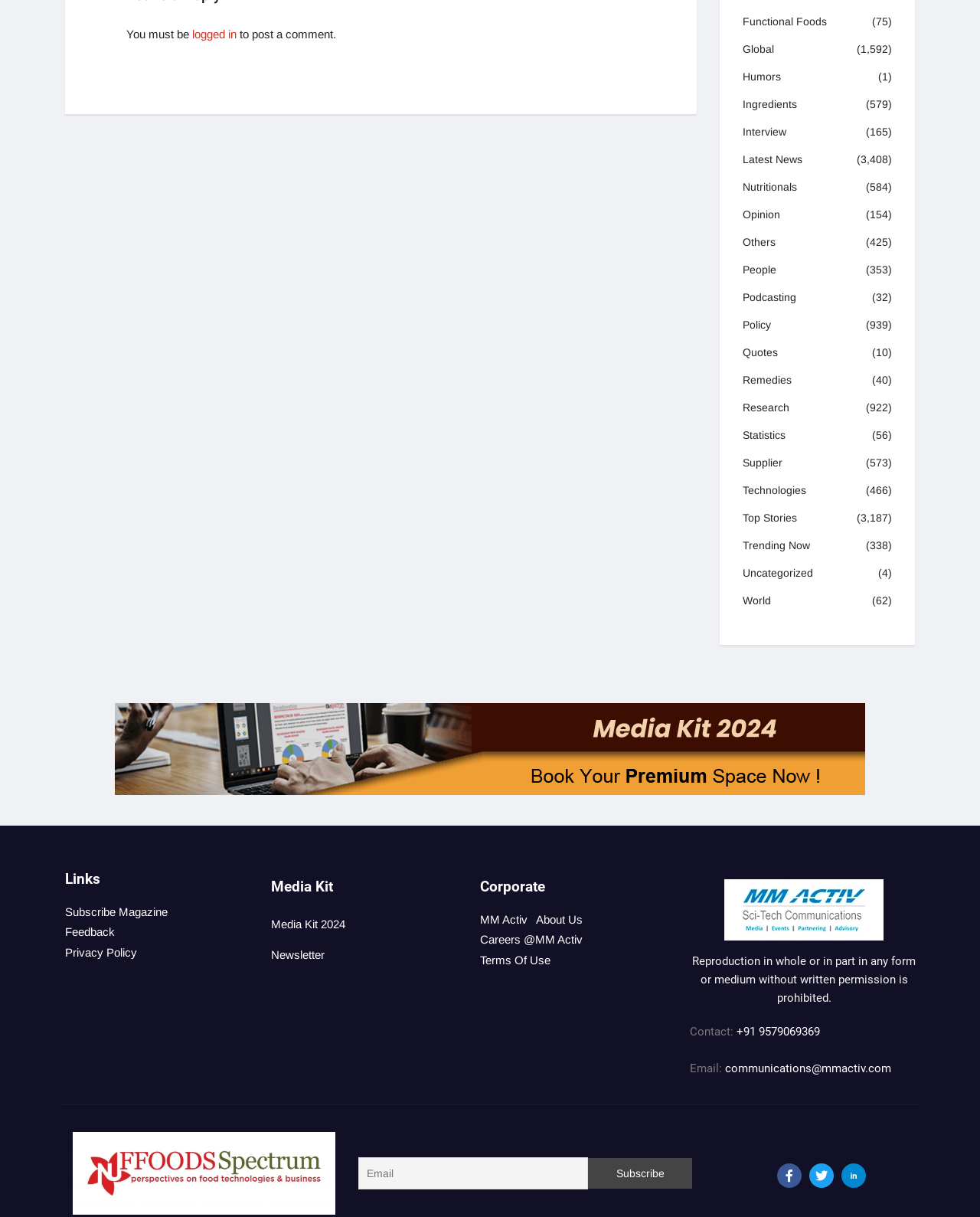Please identify the bounding box coordinates of the clickable area that will allow you to execute the instruction: "Click on the 'Functional Foods' link".

[0.758, 0.01, 0.844, 0.025]